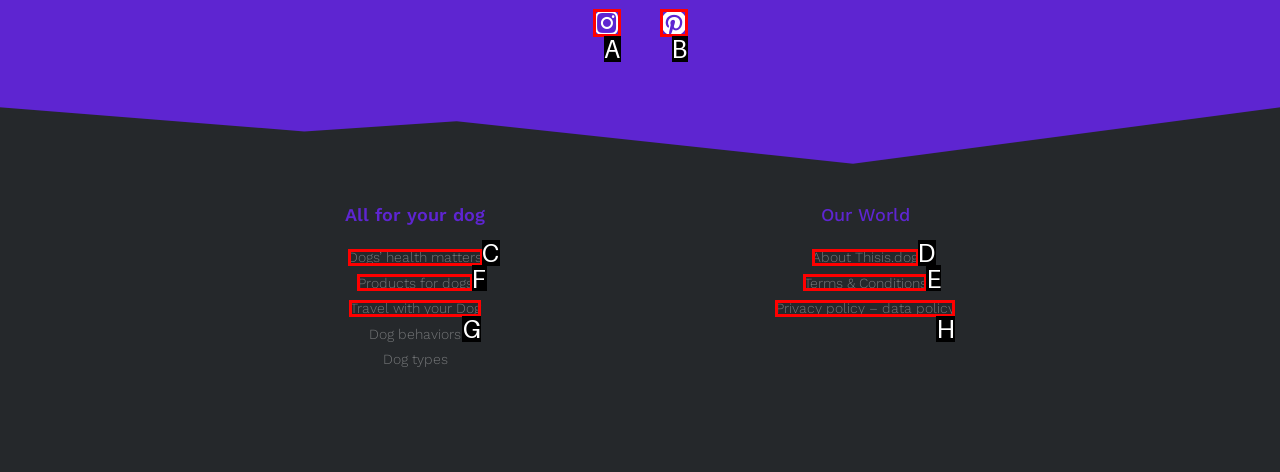Based on the choices marked in the screenshot, which letter represents the correct UI element to perform the task: Explore products for dogs?

F